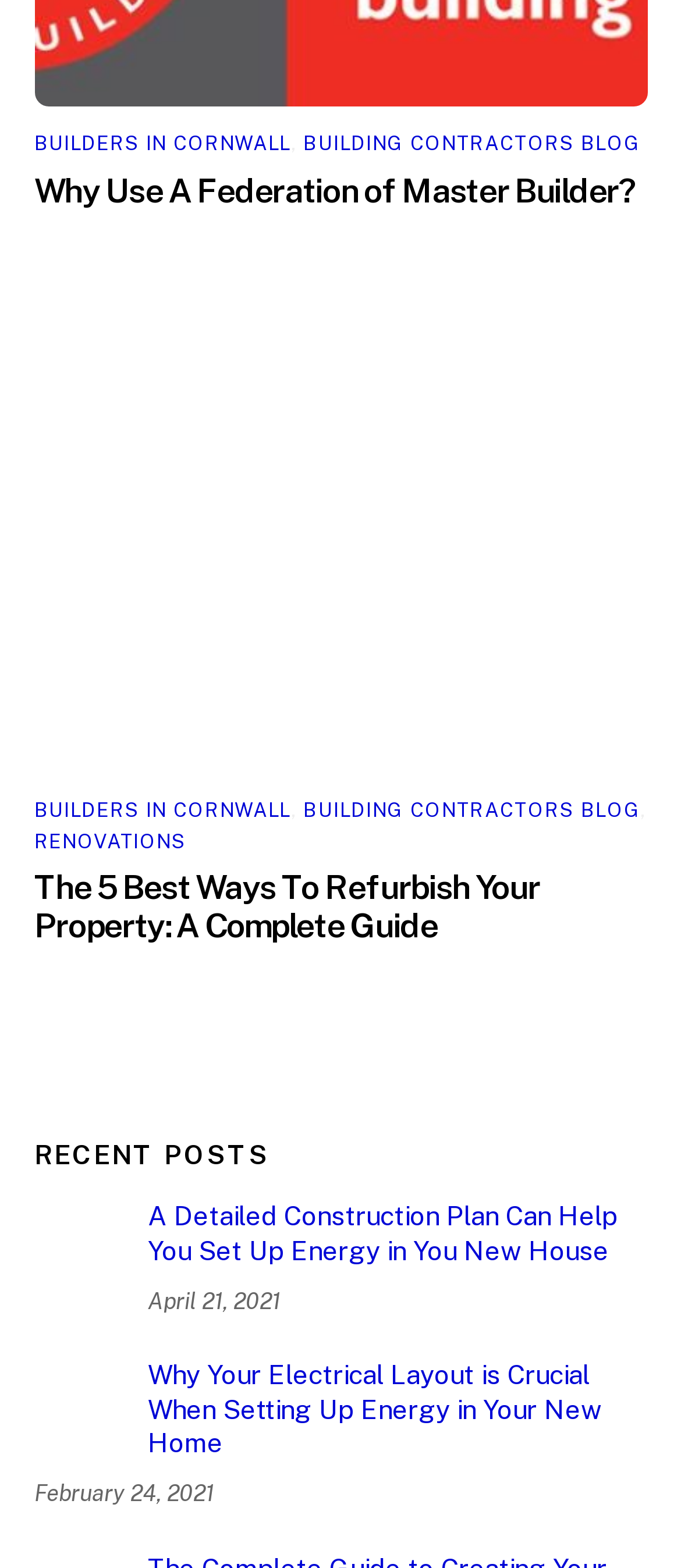Identify the bounding box coordinates of the clickable region to carry out the given instruction: "View the 'Home refurbishments in cornwall' image".

[0.05, 0.166, 0.95, 0.493]